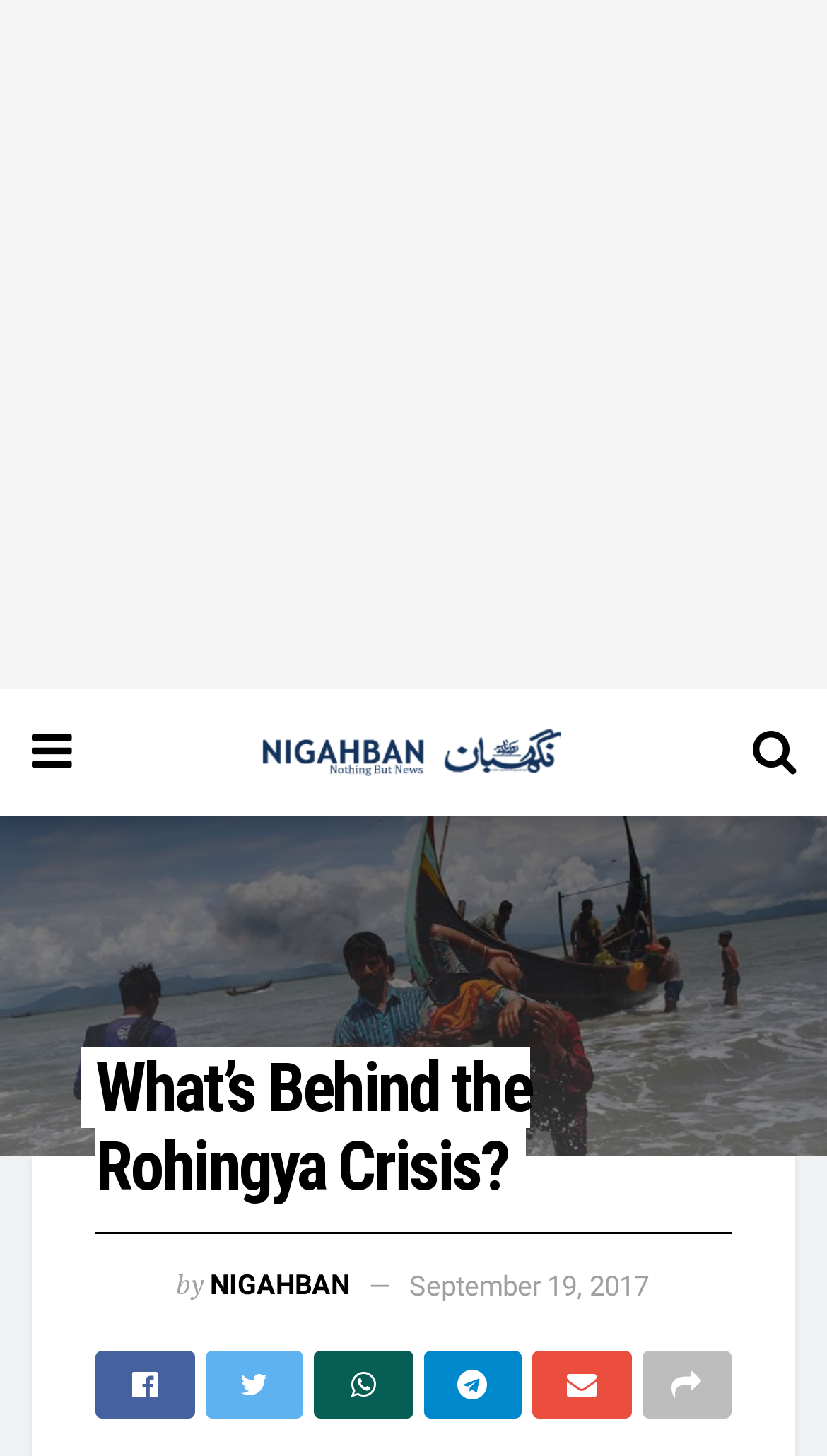What is the date of the article?
Your answer should be a single word or phrase derived from the screenshot.

September 19, 2017